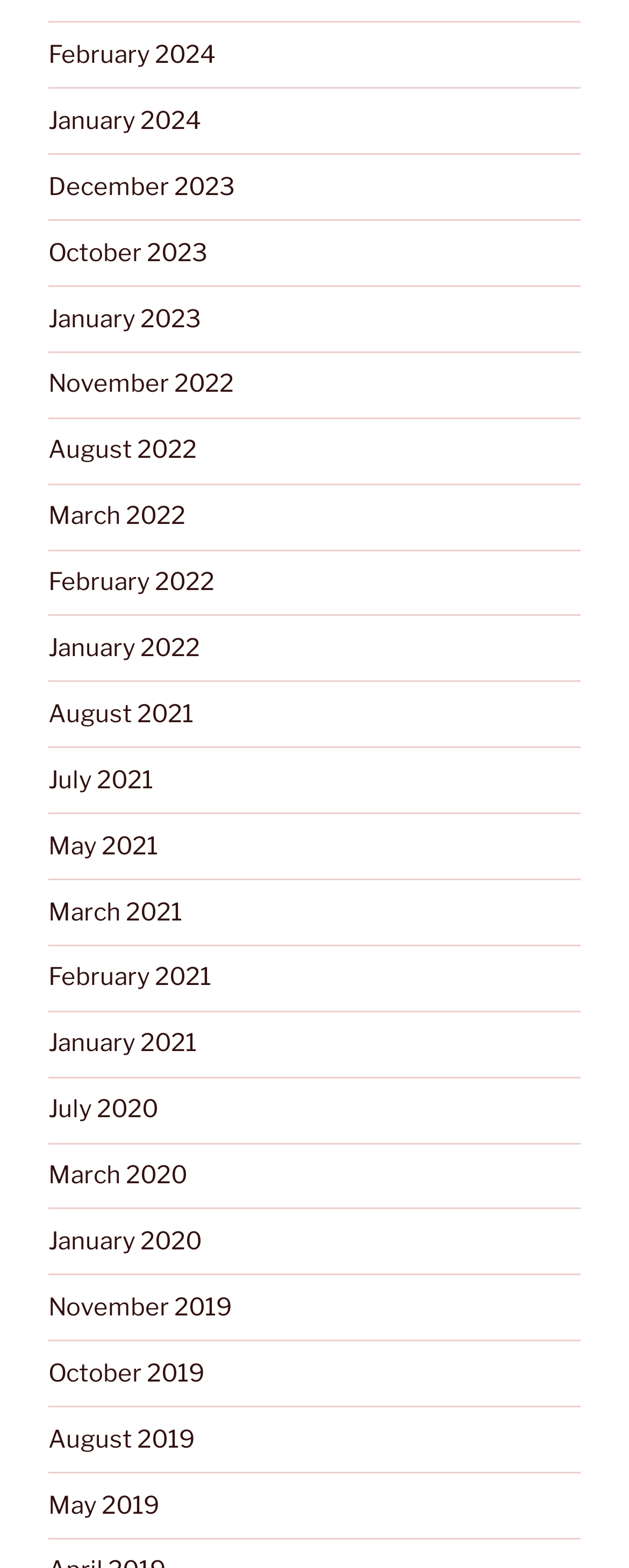Use a single word or phrase to answer the question: 
How many links are related to the month of August?

3